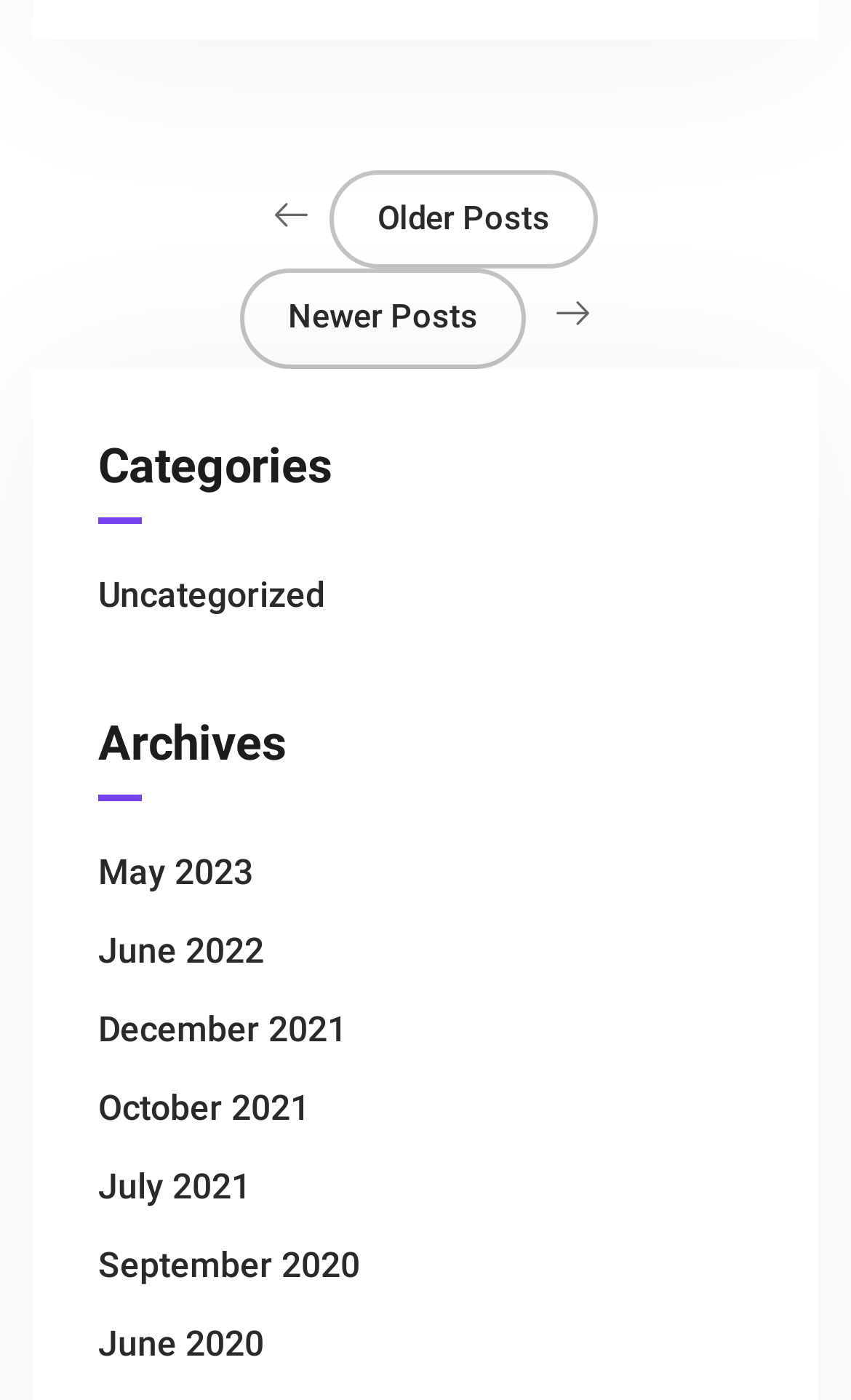What is the purpose of the 'Older Posts' link?
Using the image as a reference, deliver a detailed and thorough answer to the question.

The 'Older Posts' link is located at the top of the webpage, indicating that it is a navigation element. Its position and text suggest that it allows users to access older posts, likely in a blog or article format.